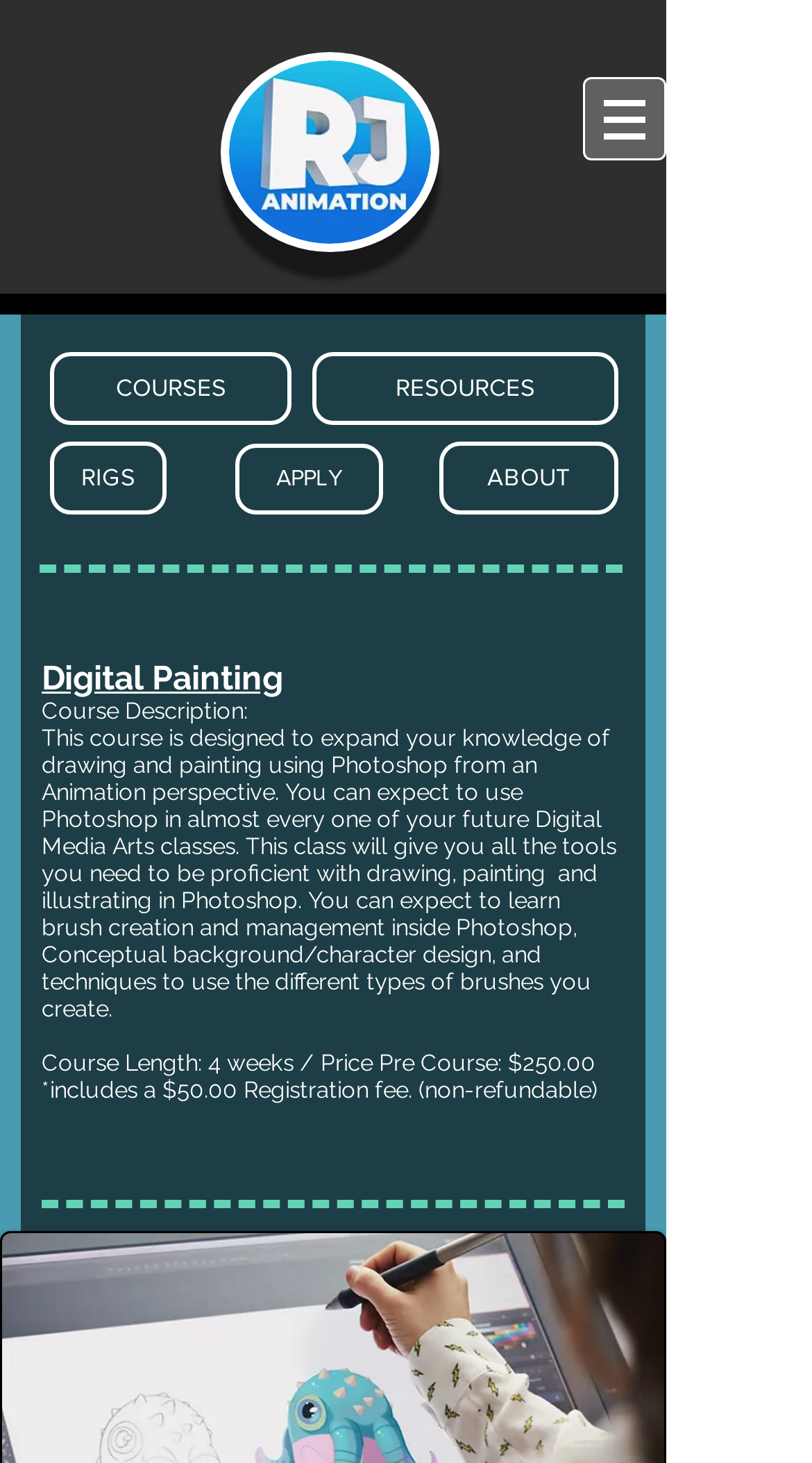What is the price of the course?
Kindly give a detailed and elaborate answer to the question.

The price of the course can be found in the StaticText element 'Course Length: 4 weeks / Price Pre Course: $250.00' with bounding box coordinates [0.051, 0.718, 0.733, 0.736].